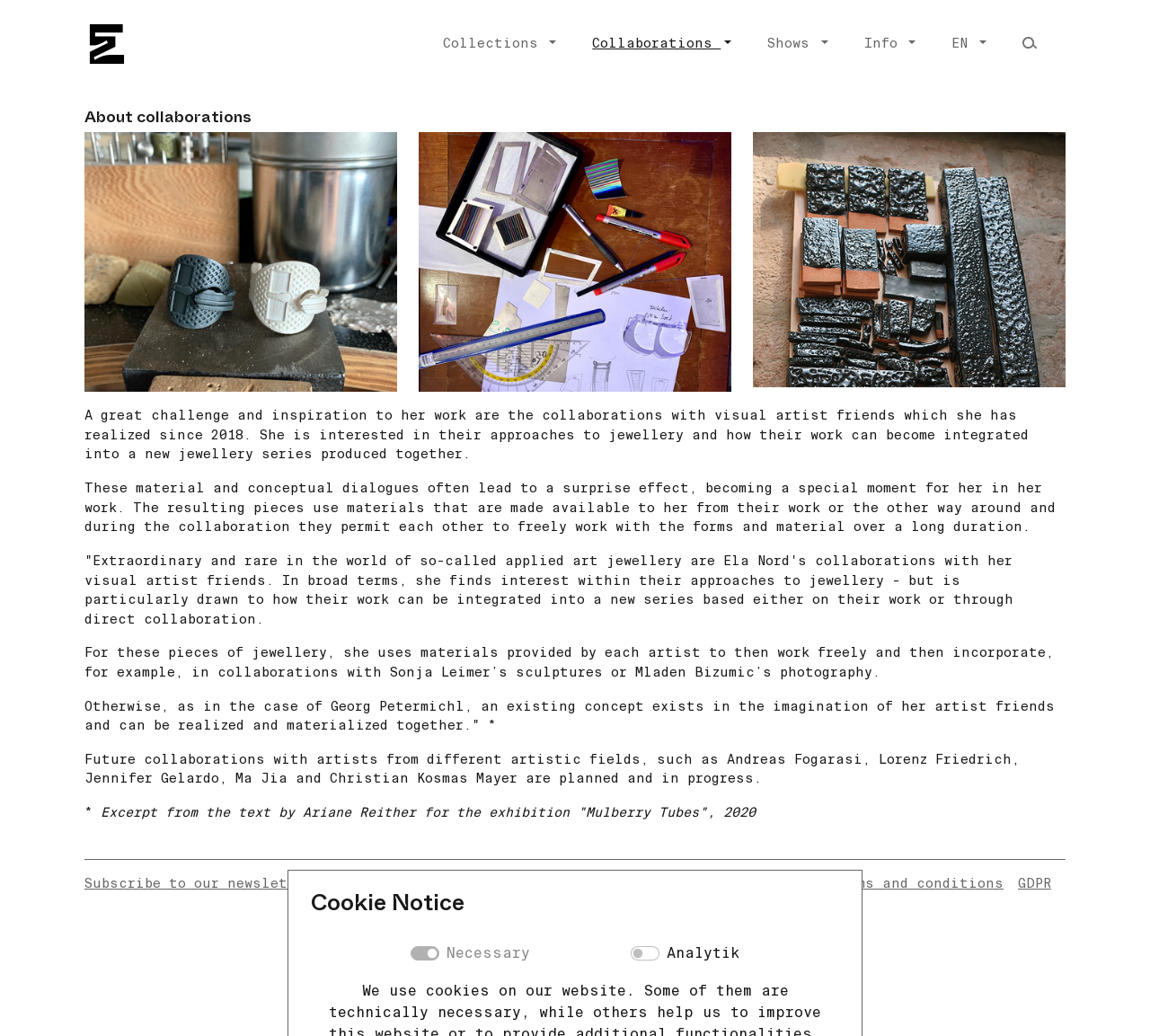What is the language of the webpage?
Based on the screenshot, give a detailed explanation to answer the question.

Although there is a button 'EN' which might suggest that the webpage is available in other languages, the text content is in English, which leads me to conclude that the language of the webpage is English.